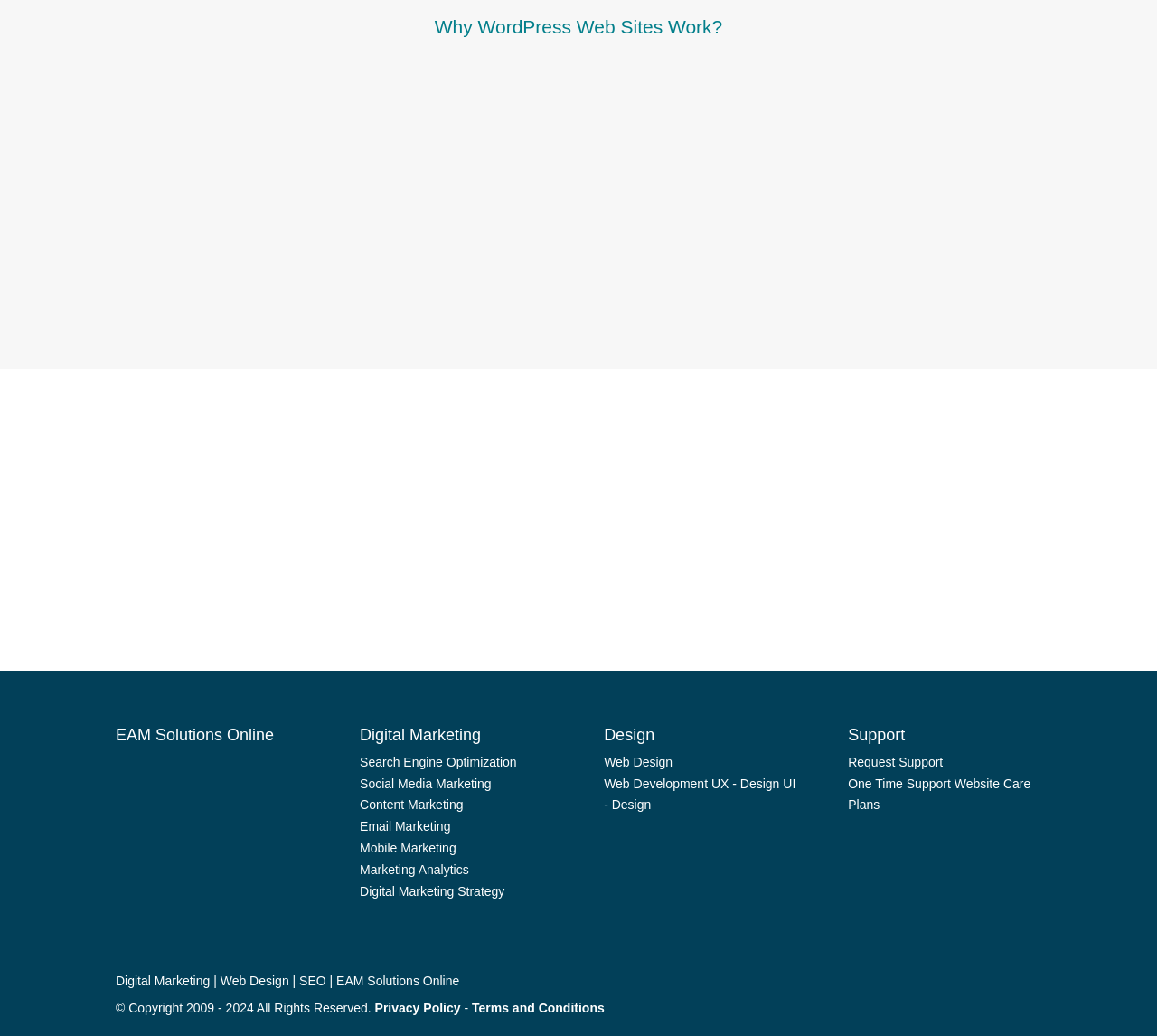Determine the coordinates of the bounding box for the clickable area needed to execute this instruction: "Click the image to view Orlow Kent Nygren's photography portfolio".

None